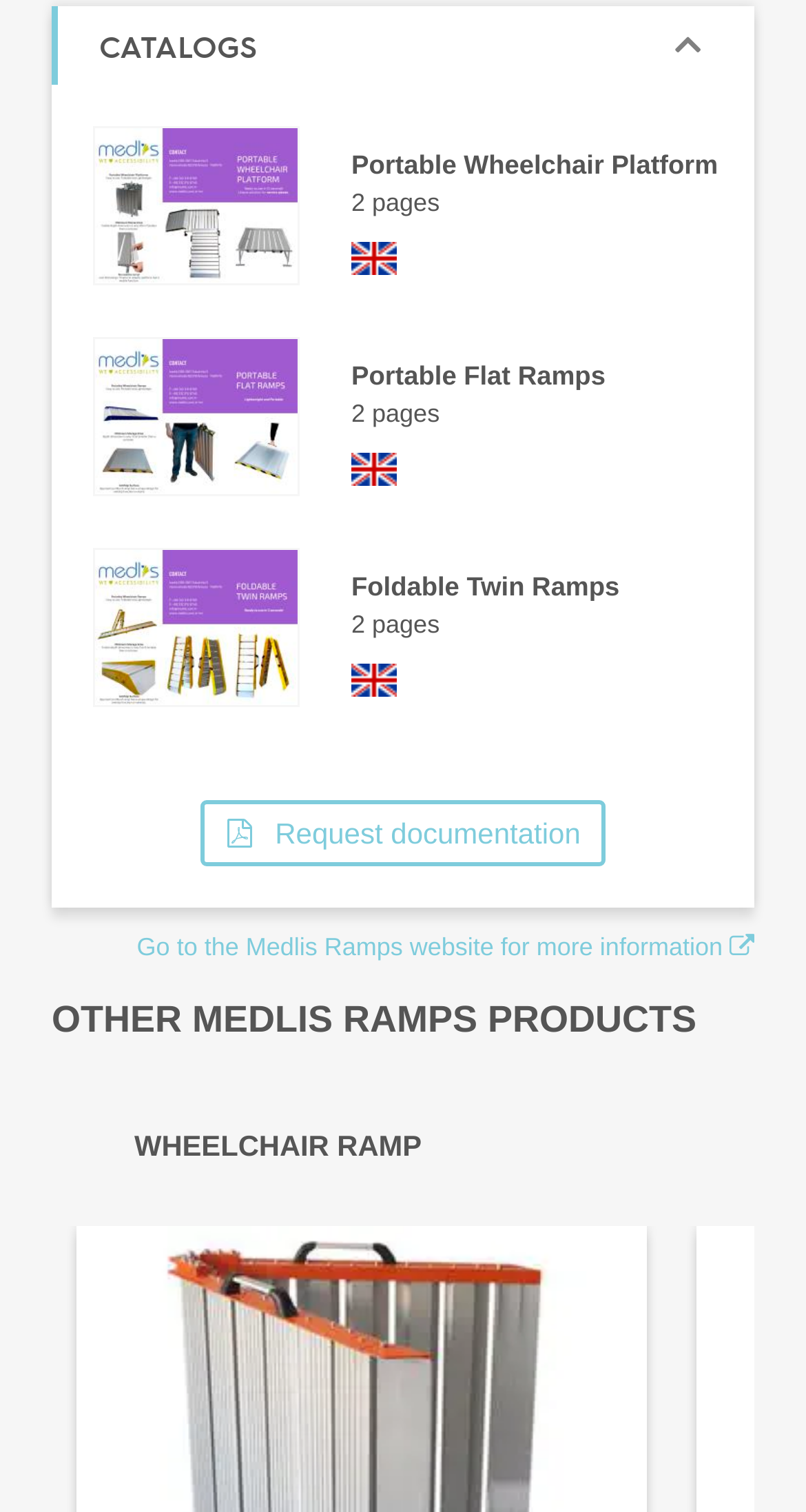Identify the bounding box coordinates of the region that should be clicked to execute the following instruction: "Request documentation".

[0.249, 0.53, 0.751, 0.573]